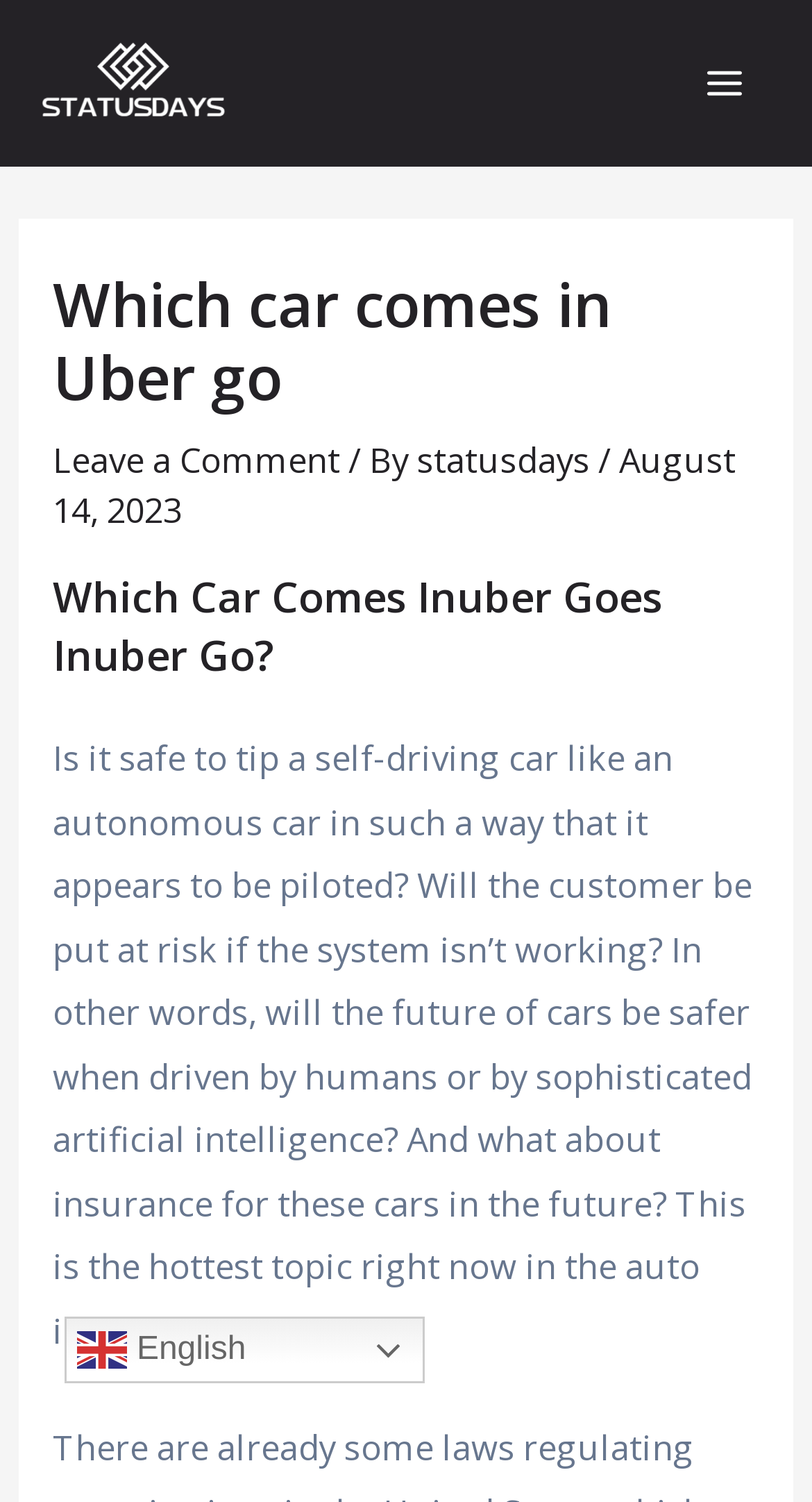Provide the bounding box coordinates of the HTML element described by the text: "aria-label="Search" name="q" placeholder="Search..."".

None